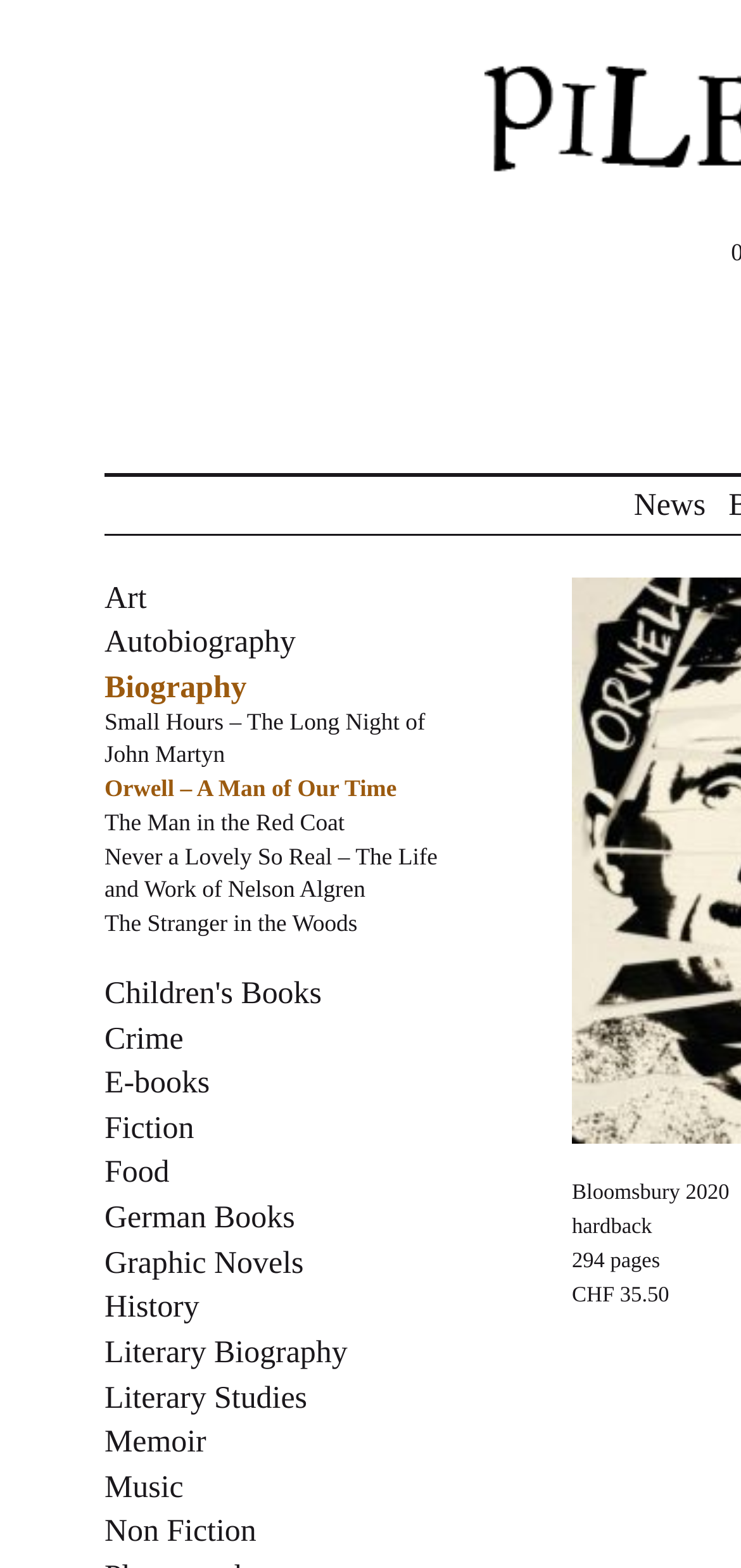Please give a succinct answer to the question in one word or phrase:
What is the price of the book?

CHF 35.50